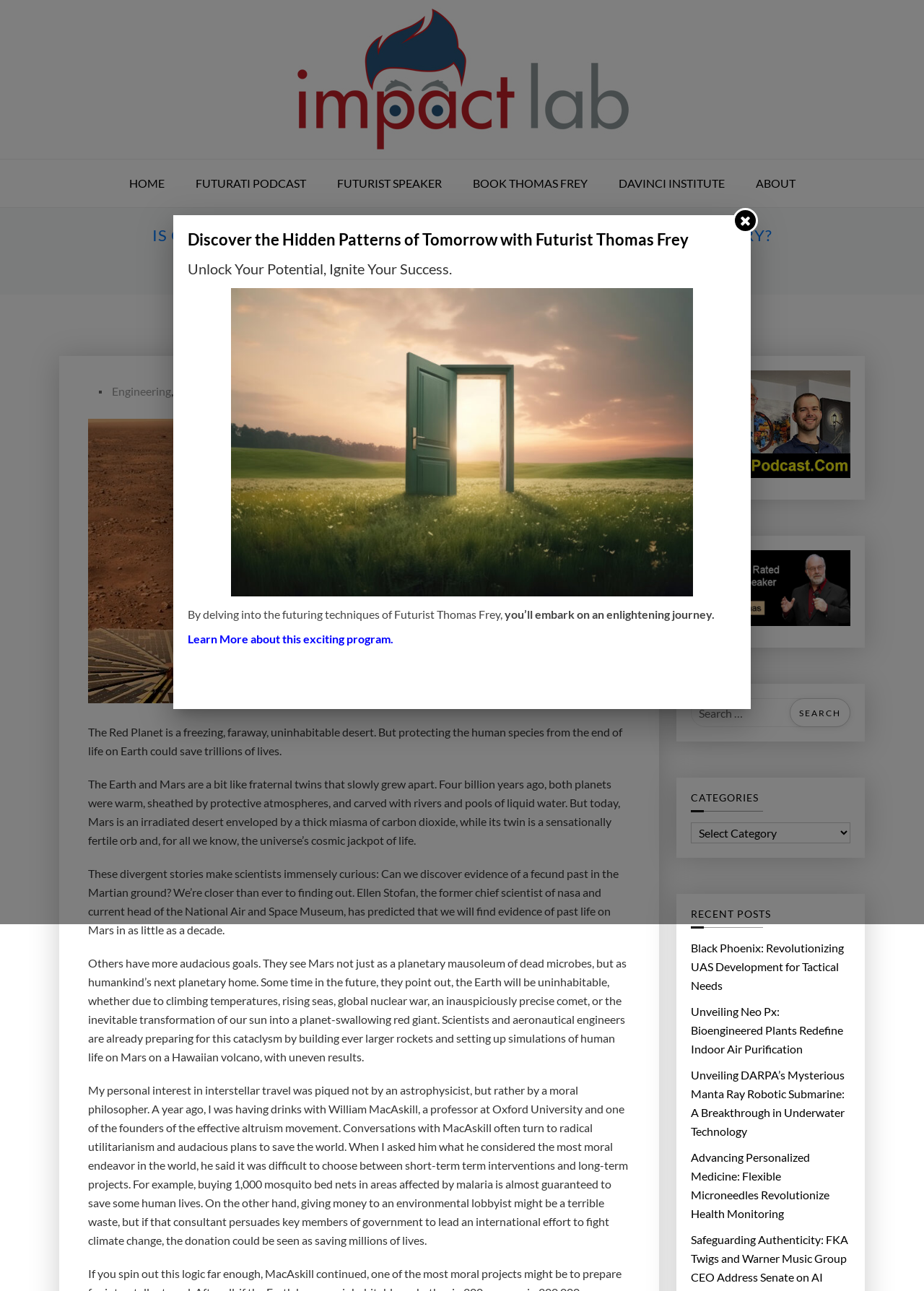Determine the bounding box coordinates for the clickable element required to fulfill the instruction: "Search for a topic". Provide the coordinates as four float numbers between 0 and 1, i.e., [left, top, right, bottom].

[0.748, 0.541, 0.92, 0.563]